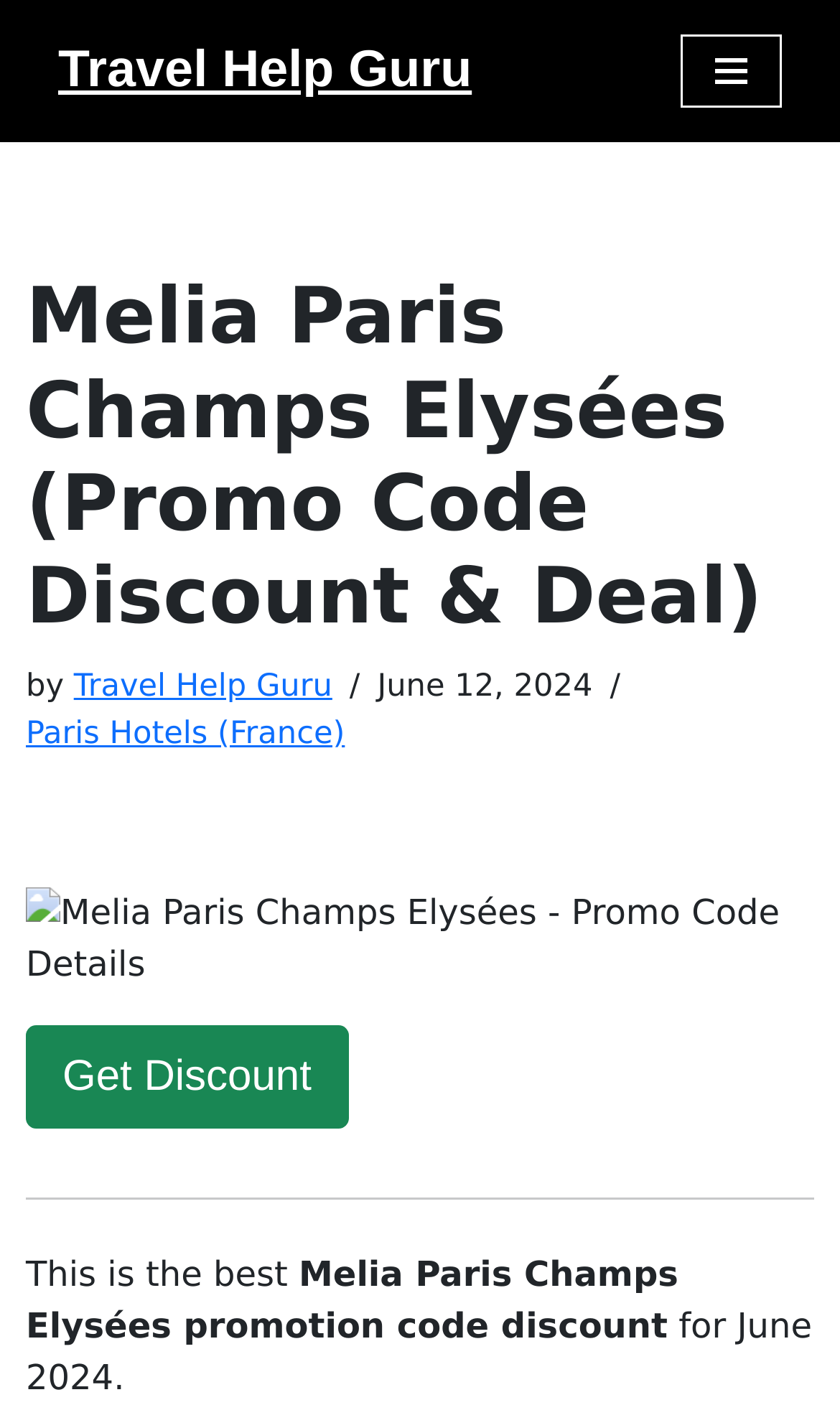Please find the main title text of this webpage.

Melia Paris Champs Elysées (Promo Code Discount & Deal)